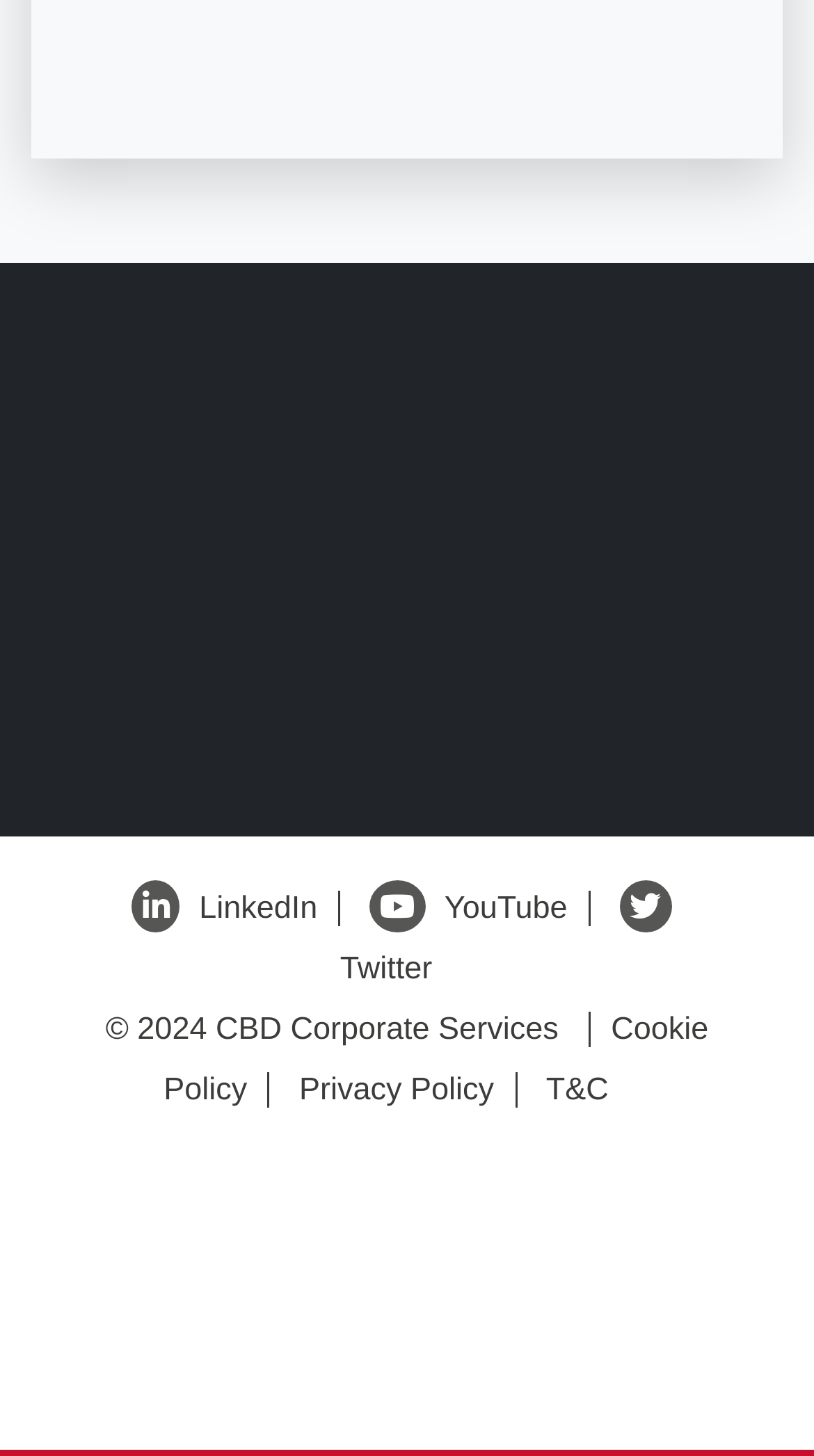Please provide a one-word or short phrase answer to the question:
What is the text of the link above the social media icons?

For More Information Contact Us